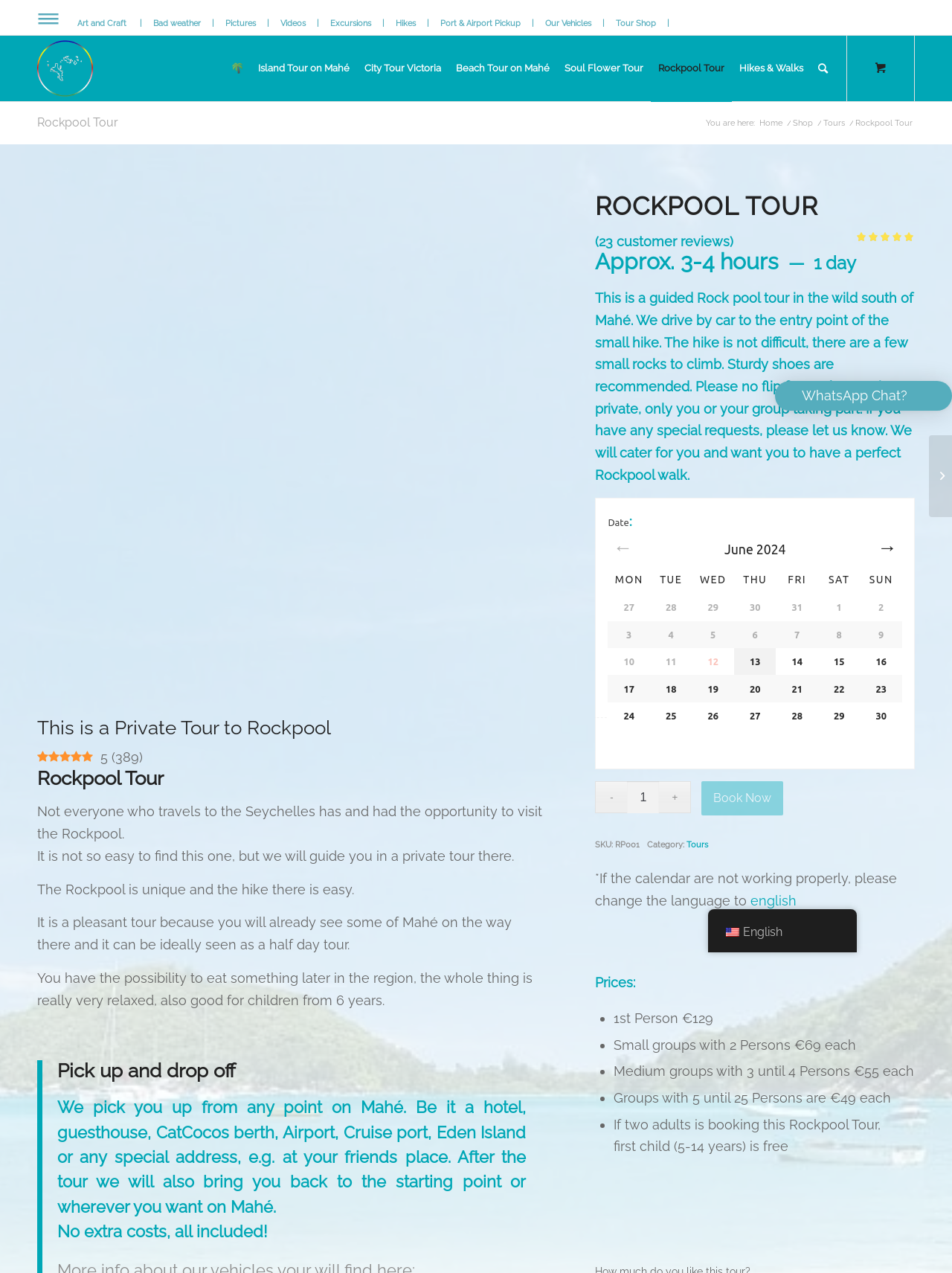Please find the bounding box coordinates of the element's region to be clicked to carry out this instruction: "Select 'Rockpool Tour'".

[0.684, 0.028, 0.769, 0.079]